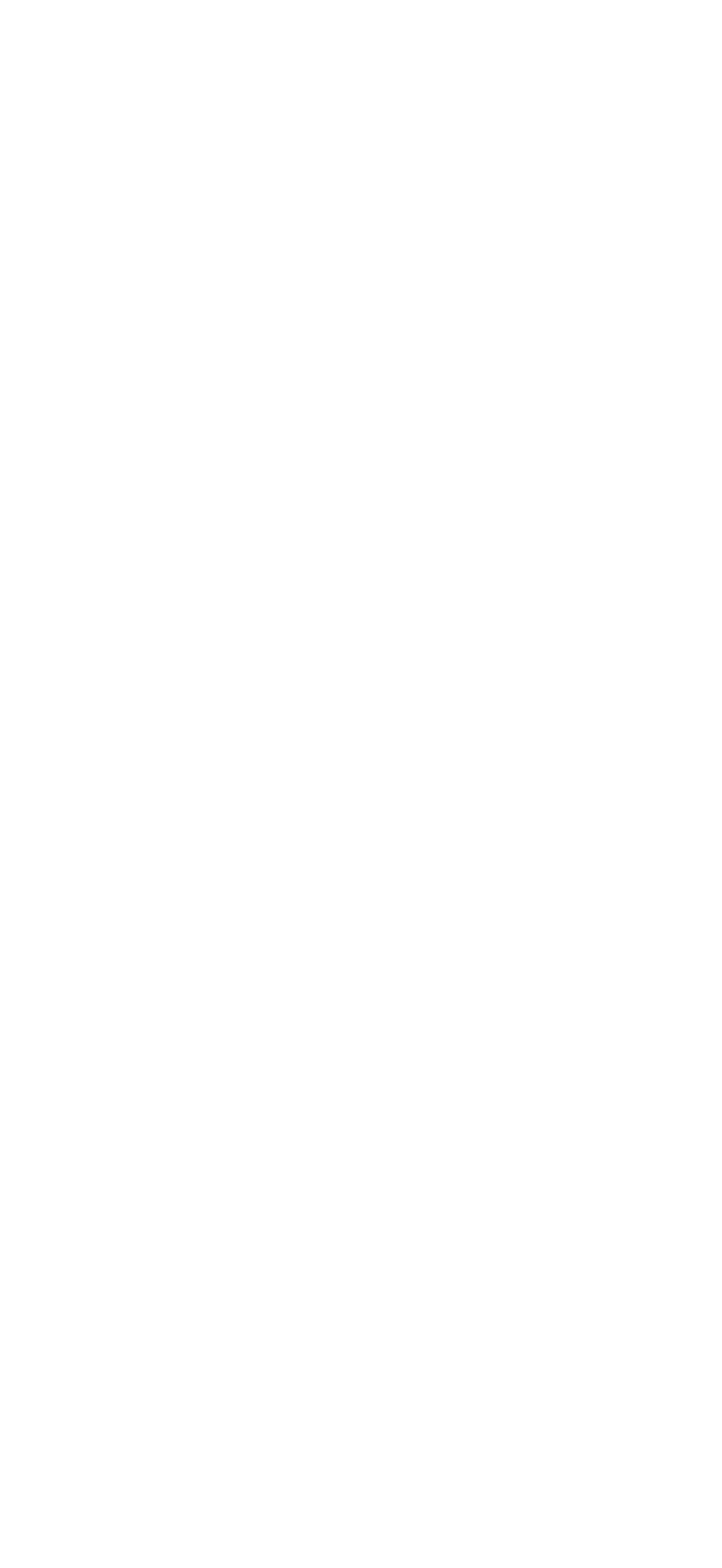Determine the bounding box for the UI element that matches this description: "read more".

[0.189, 0.041, 0.337, 0.063]